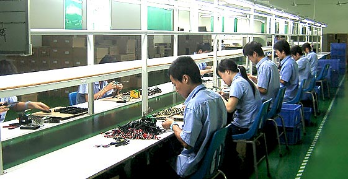Answer the question briefly using a single word or phrase: 
What is the purpose of the clear partition?

To maintain safety and order